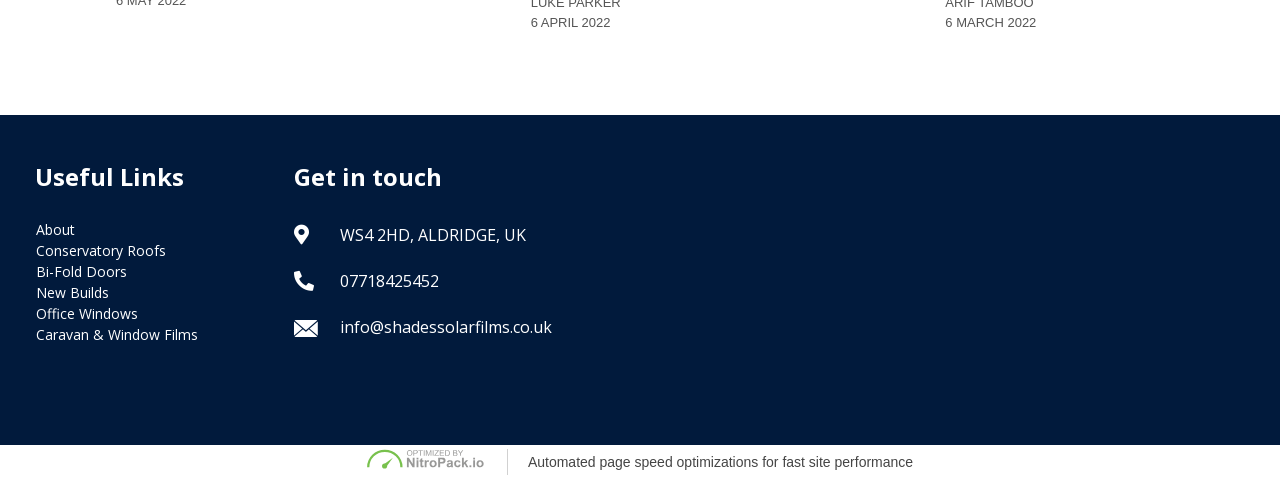Find the bounding box coordinates of the clickable area that will achieve the following instruction: "Click on Get in touch".

[0.23, 0.343, 0.444, 0.393]